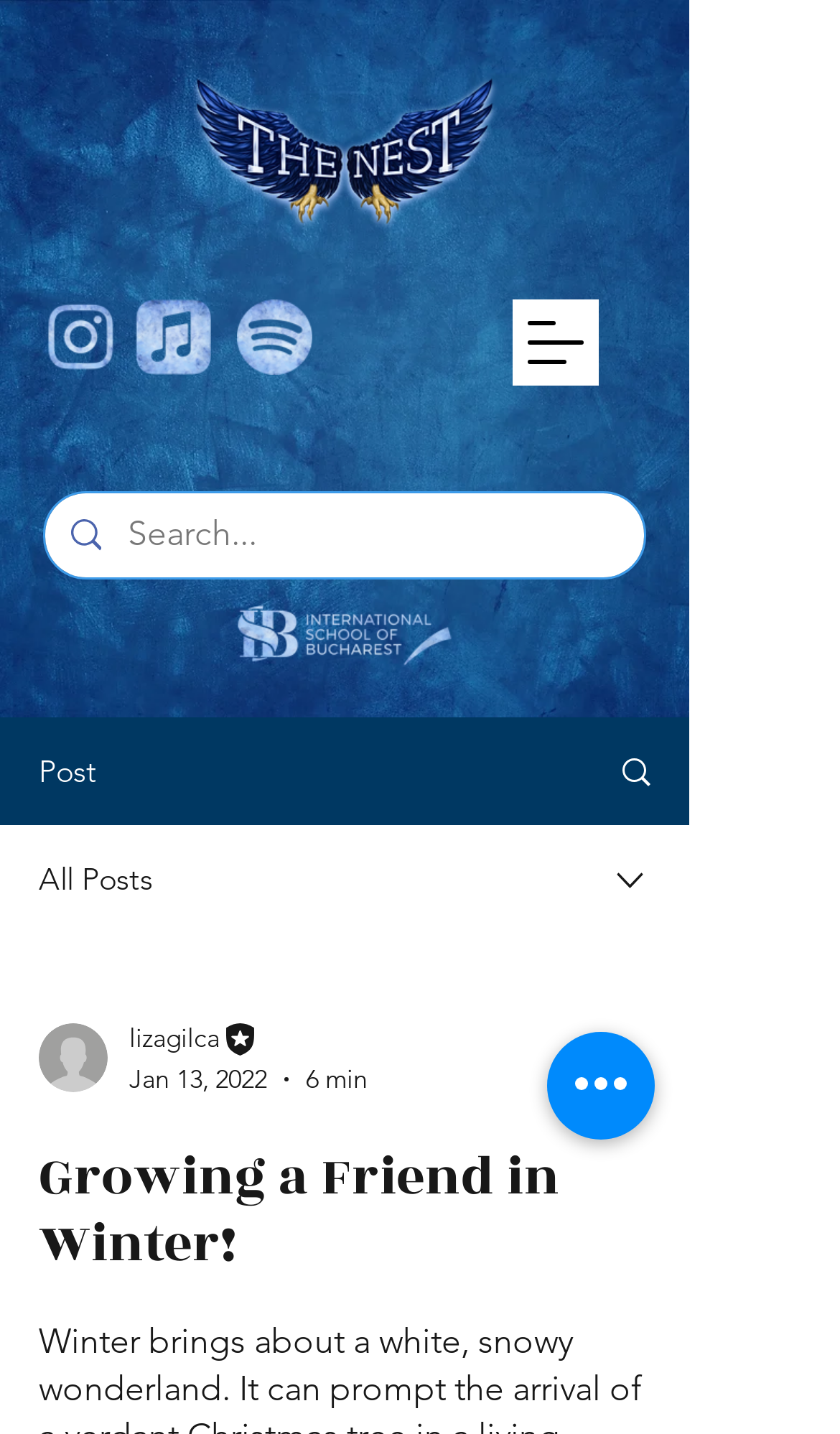Answer the following in one word or a short phrase: 
What is the text next to the search box?

Search...